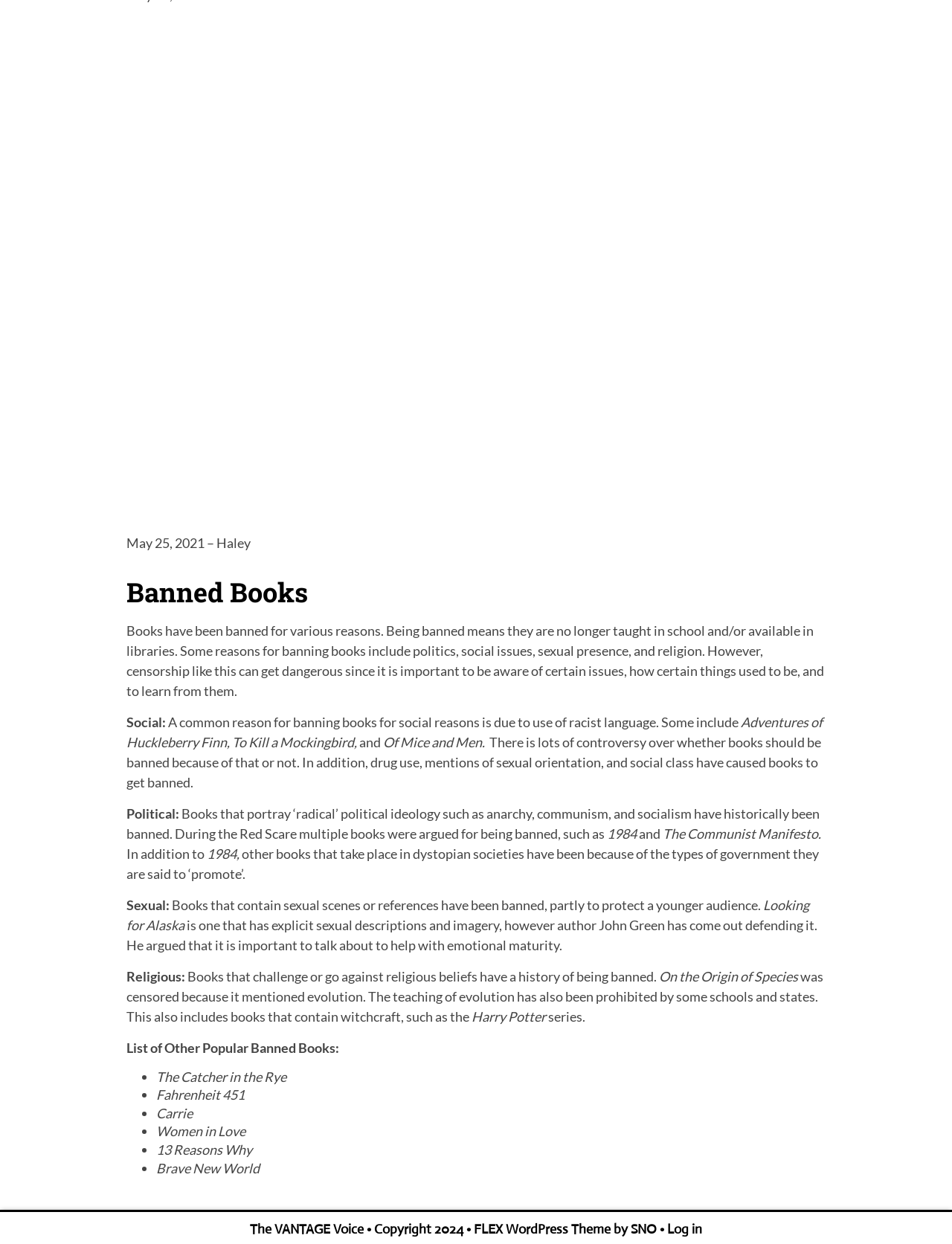What is the main topic of this webpage?
Provide an in-depth and detailed explanation in response to the question.

The main topic of this webpage is 'Banned Books' as indicated by the heading 'Banned Books' at the top of the page, which is followed by a detailed explanation of why books are banned and a list of popular banned books.